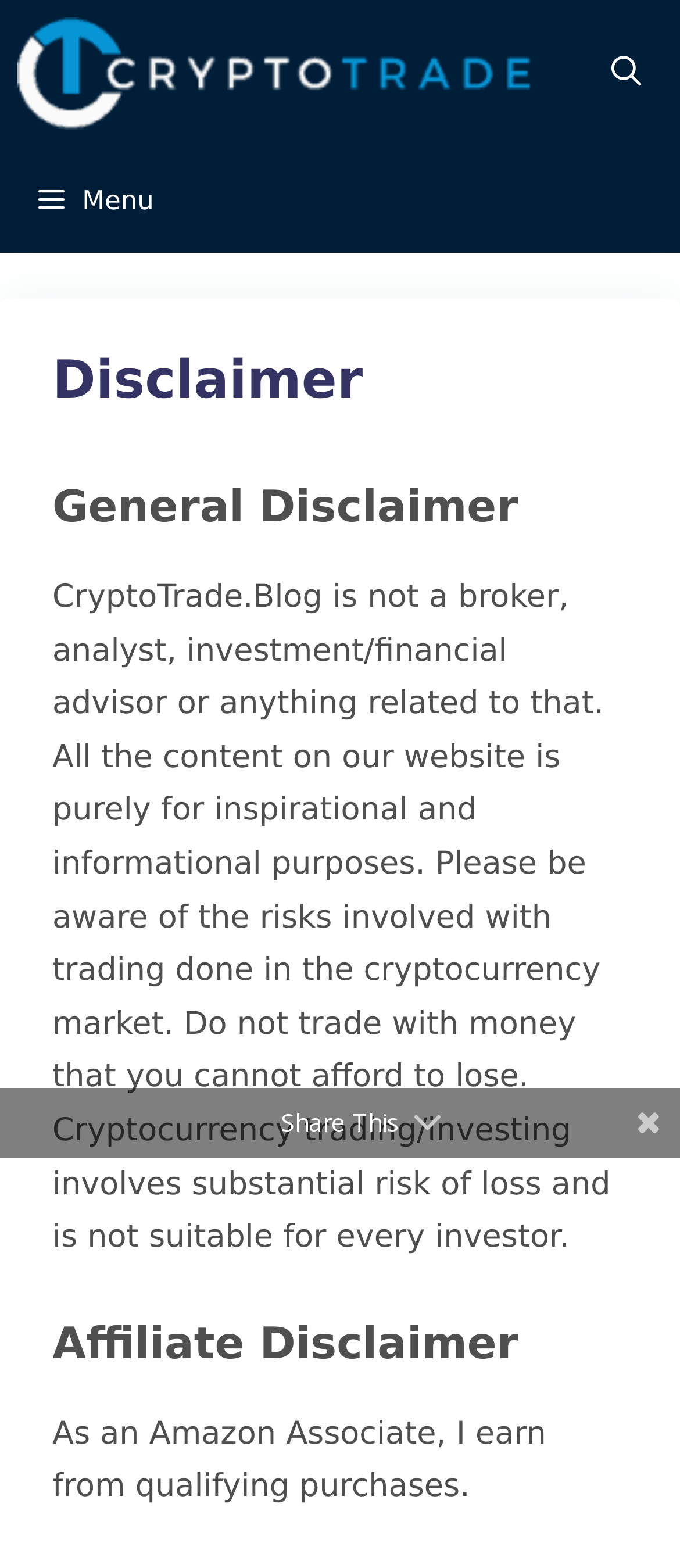Please reply with a single word or brief phrase to the question: 
What is the warning about trading with money?

Do not trade with money you cannot afford to lose